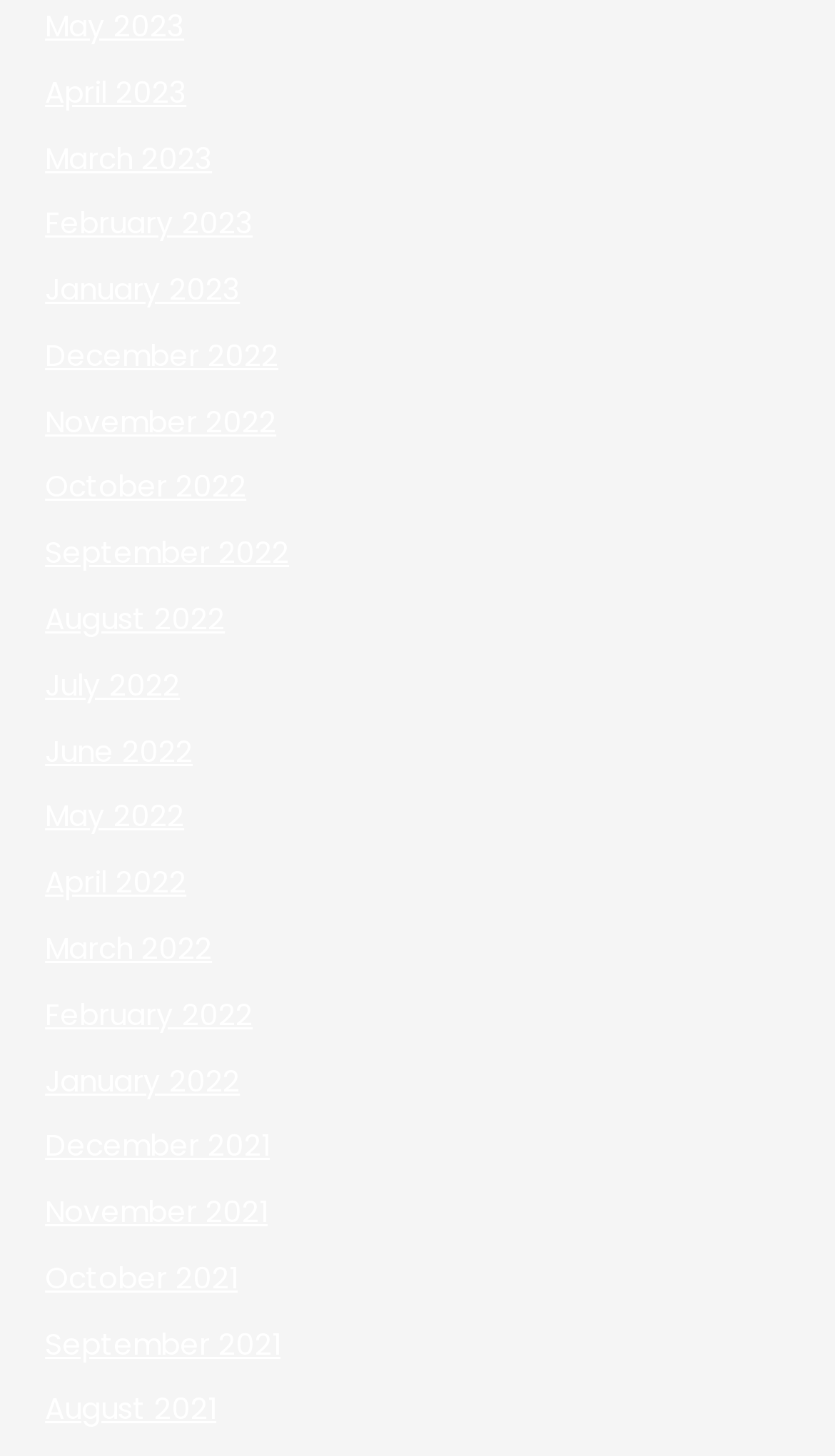Please reply to the following question with a single word or a short phrase:
How many links are there in the first row?

4